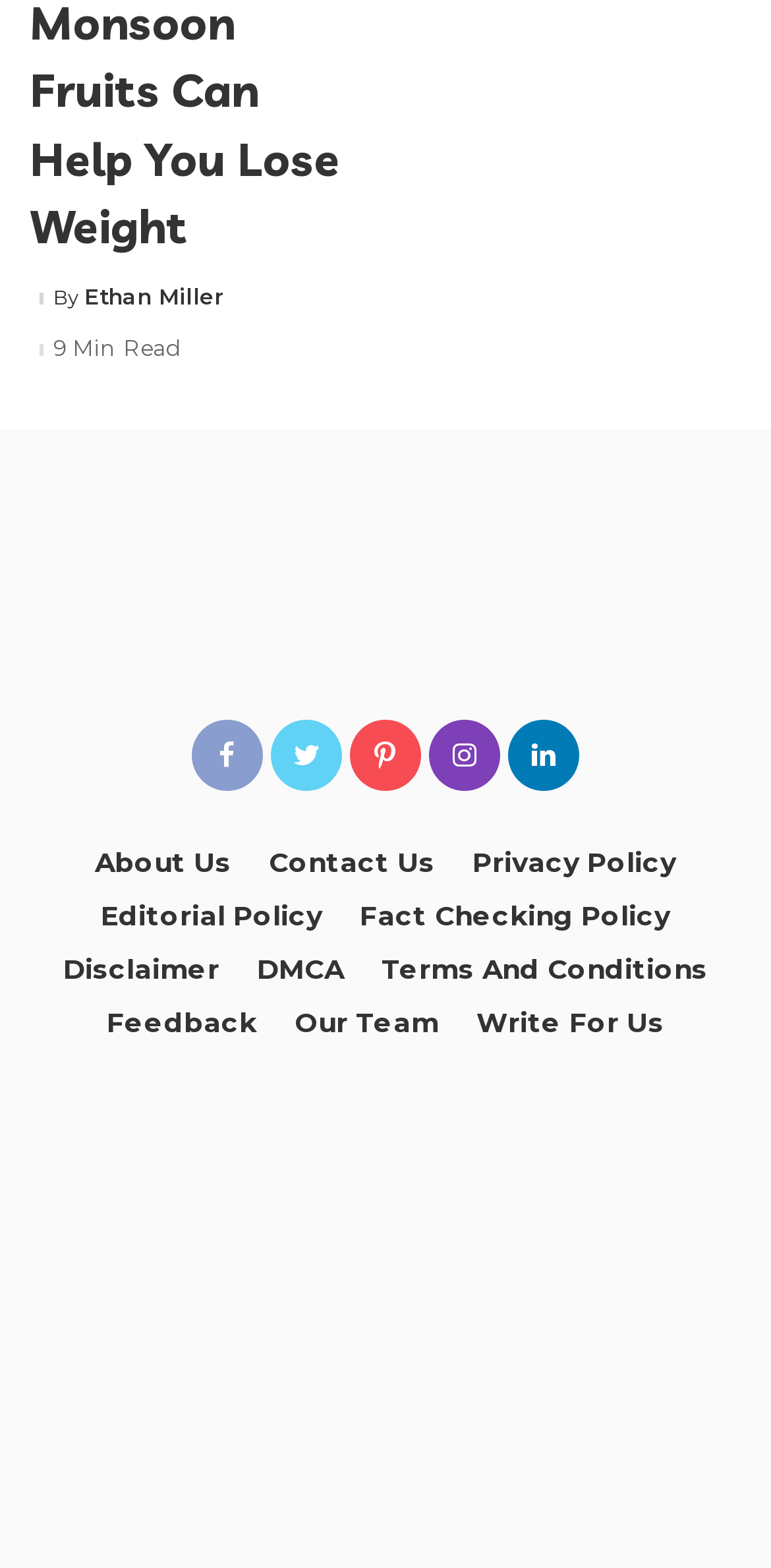Please analyze the image and give a detailed answer to the question:
Who is the author of the article?

The author of the article can be found by looking at the 'Posted by' section, which is followed by a link with the text 'Ethan Miller'.